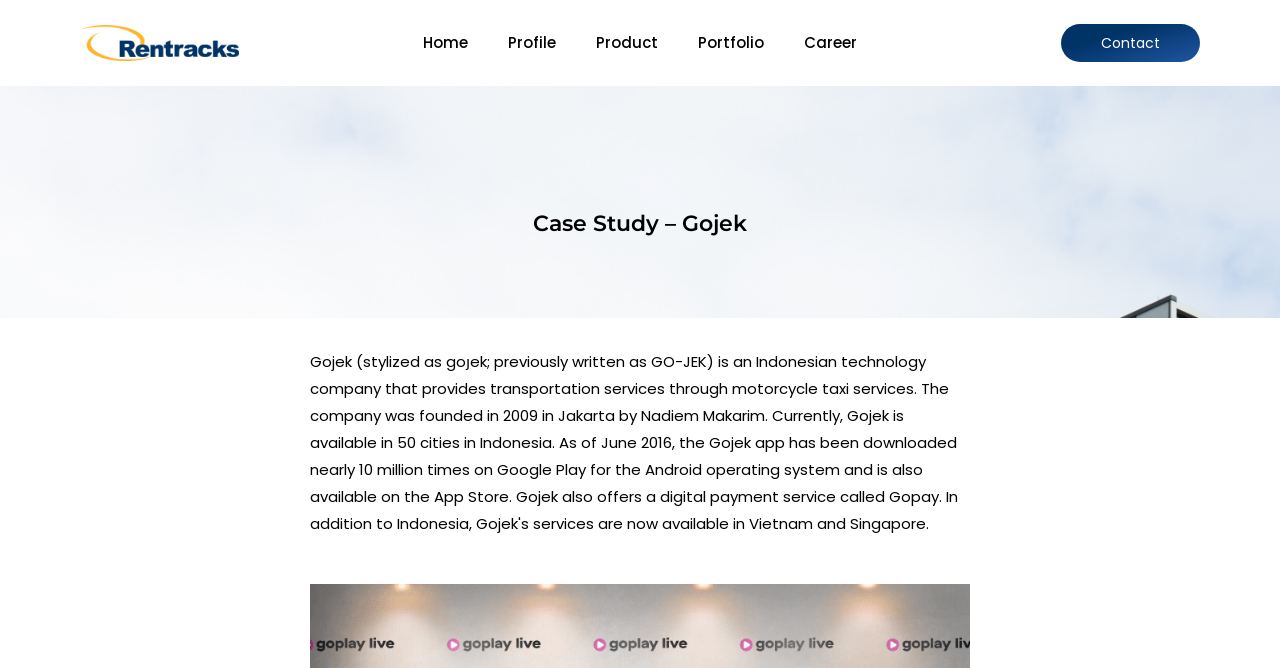Provide a short answer to the following question with just one word or phrase: Is there a 'Product' menu item?

Yes